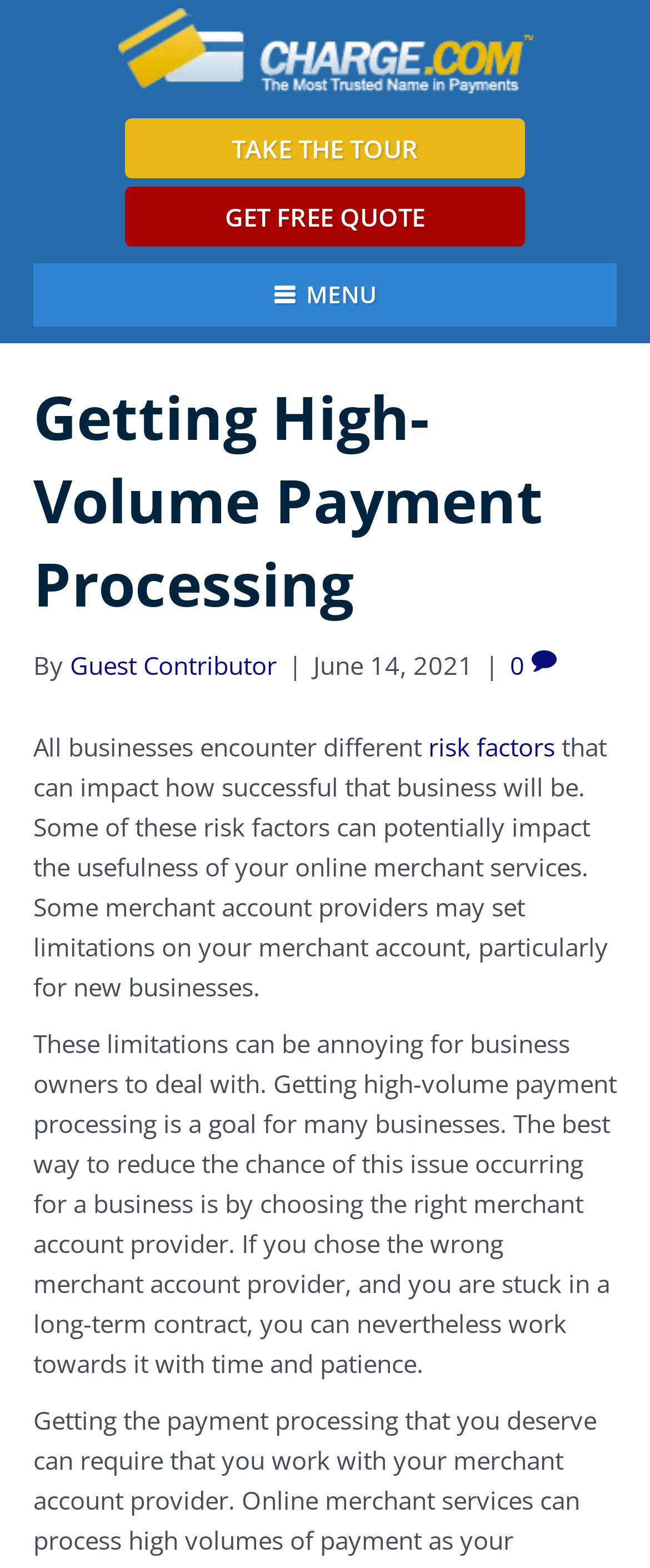What is the goal for many businesses?
Refer to the image and offer an in-depth and detailed answer to the question.

The goal for many businesses is to get high-volume payment processing, which is mentioned in the sentence 'Getting high-volume payment processing is a goal for many businesses'.